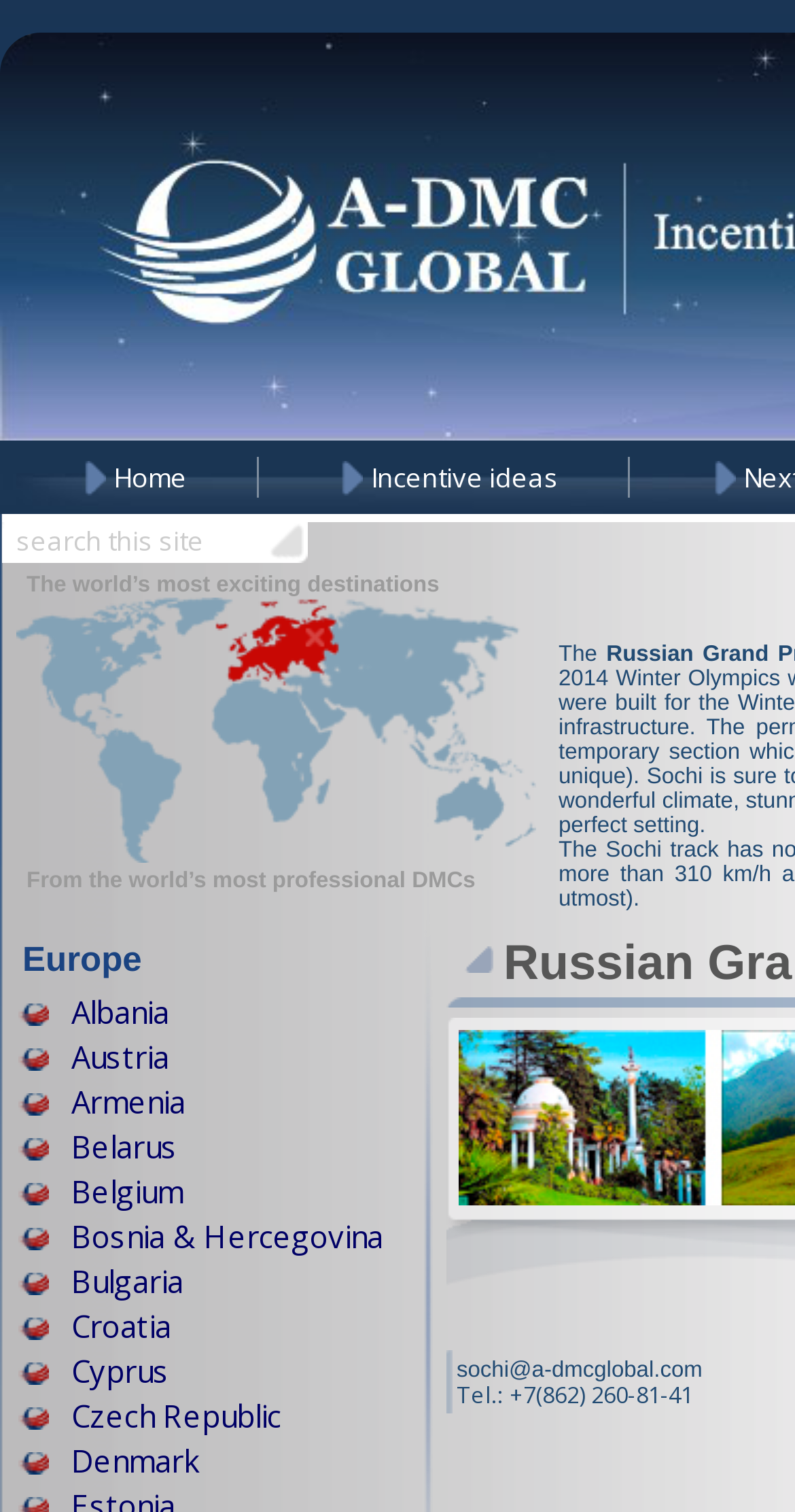Determine which piece of text is the heading of the webpage and provide it.

Russian Grand Prix